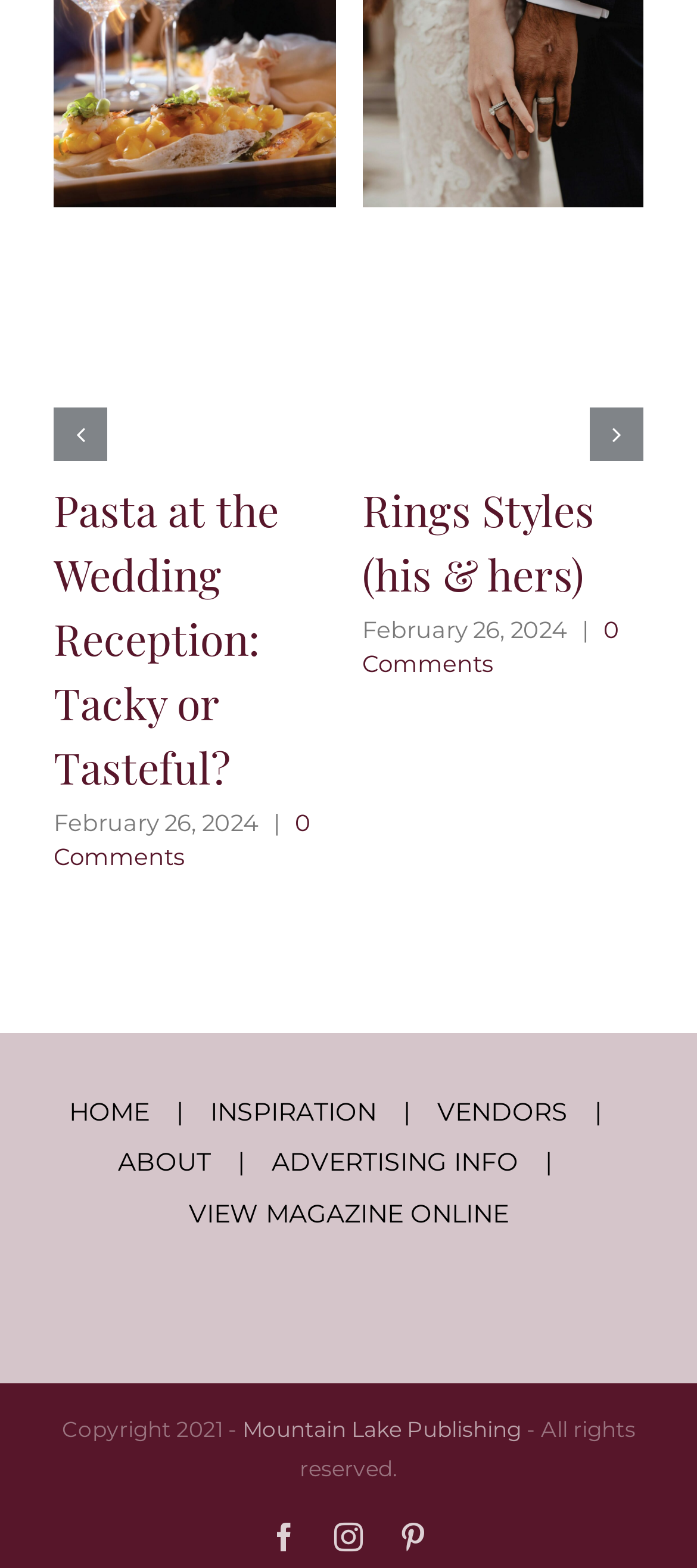Show me the bounding box coordinates of the clickable region to achieve the task as per the instruction: "Navigate to the 'HOME' page".

[0.099, 0.695, 0.301, 0.723]